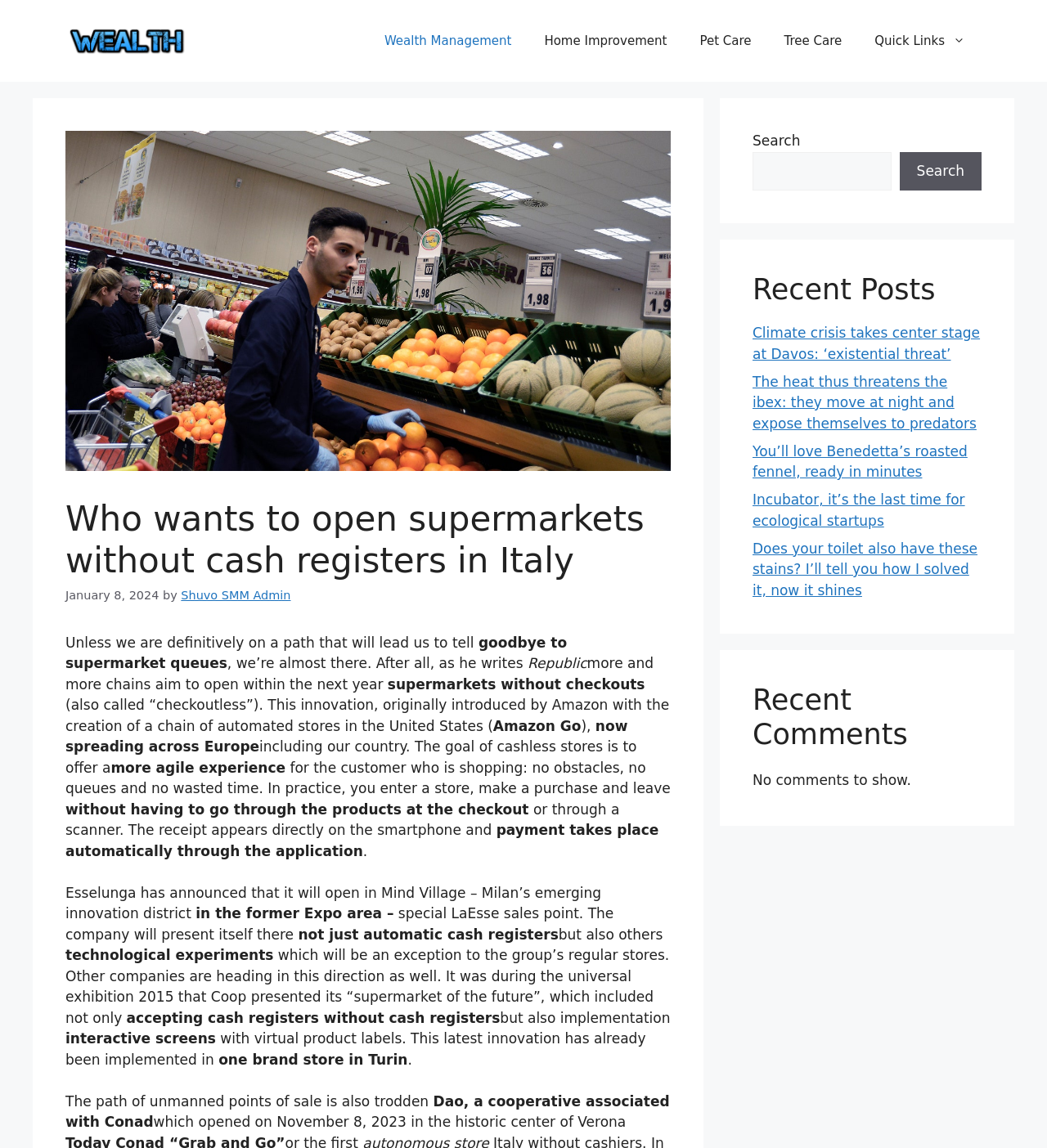Determine the bounding box coordinates for the area that needs to be clicked to fulfill this task: "Check the 'Recent Posts' section". The coordinates must be given as four float numbers between 0 and 1, i.e., [left, top, right, bottom].

[0.719, 0.237, 0.938, 0.267]